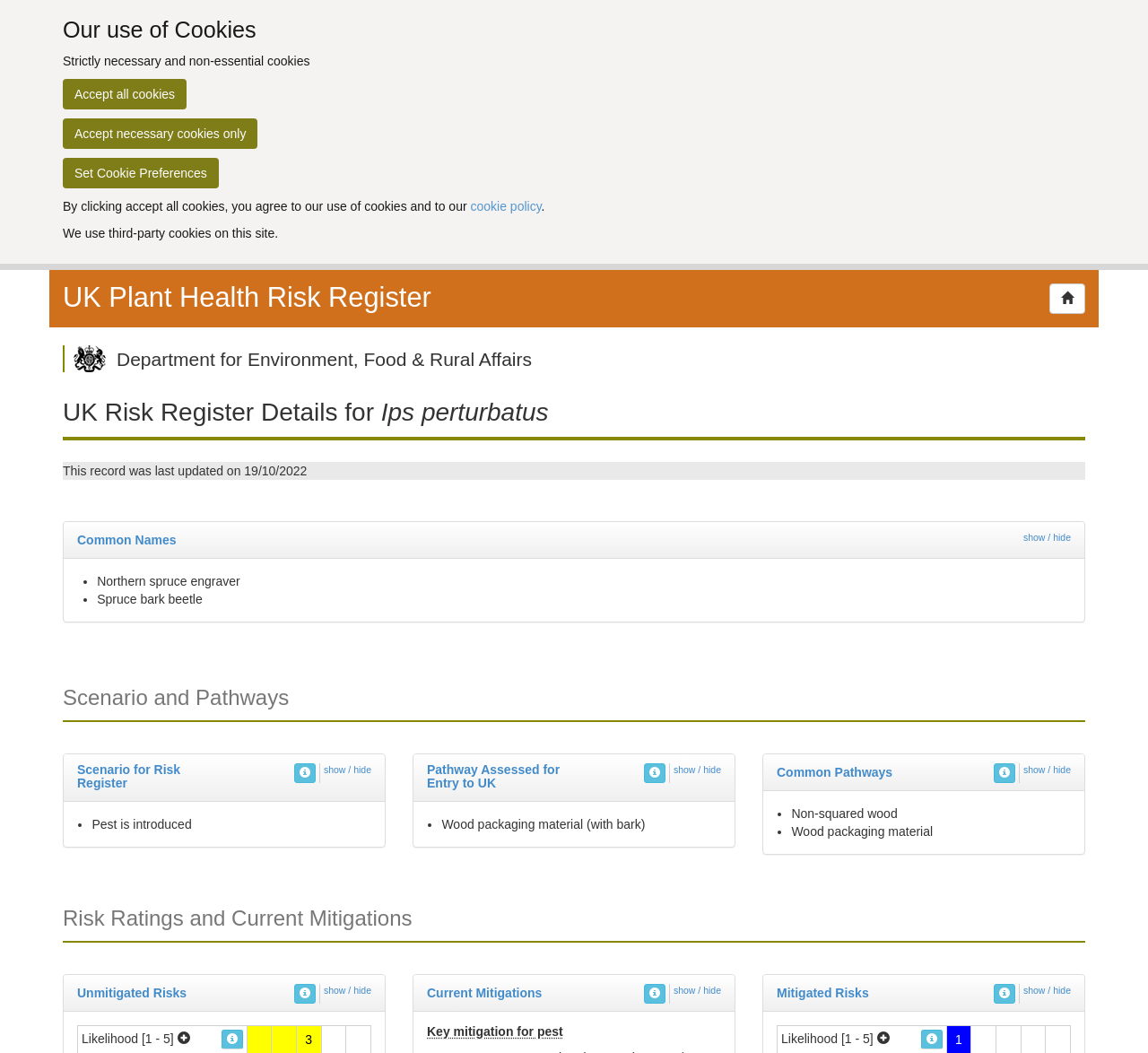How many pathways are assessed for entry to UK?
Respond to the question with a well-detailed and thorough answer.

The pathways assessed for entry to UK are listed in the section 'Pathway Assessed for Entry to UK' which can be found by scrolling down the webpage. There is only one list item, 'Wood packaging material (with bark)', indicating that there is only one pathway assessed for entry to UK.